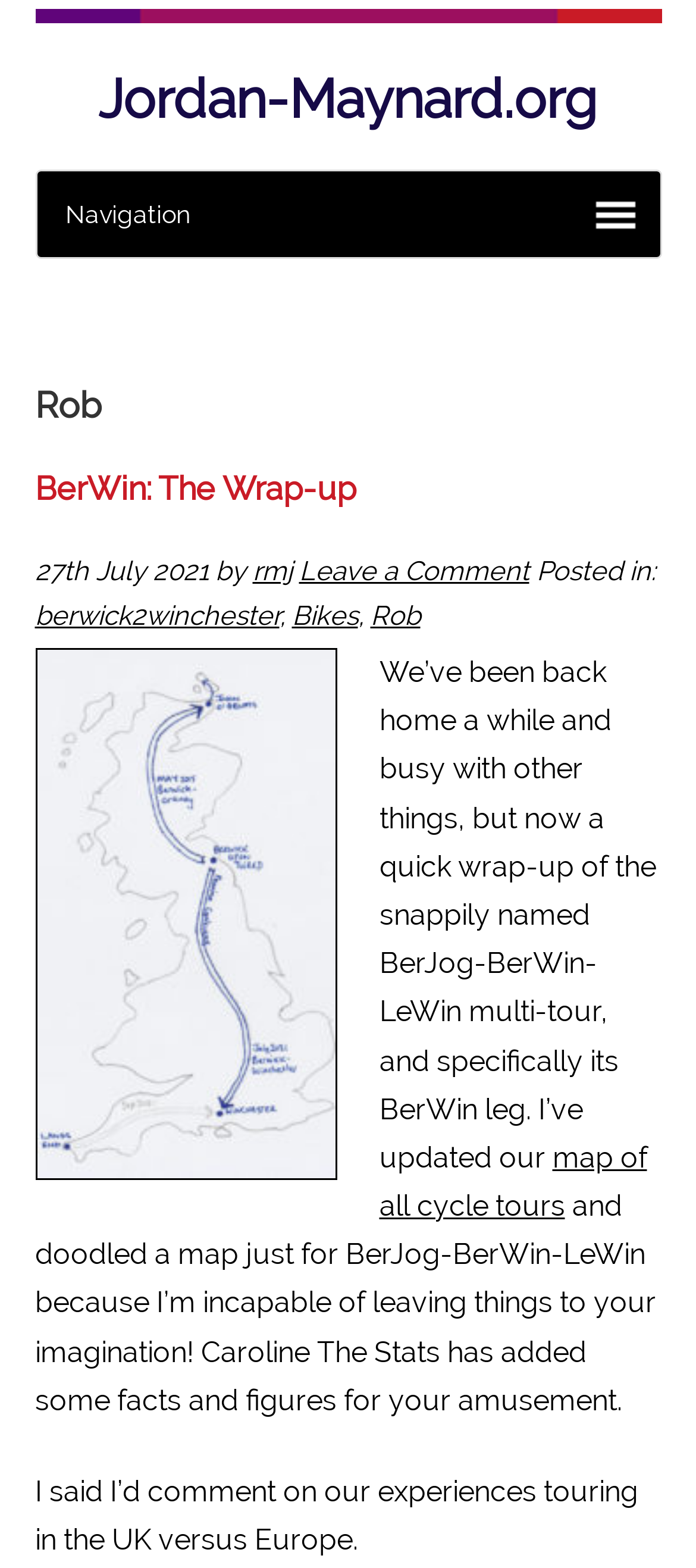Could you highlight the region that needs to be clicked to execute the instruction: "Read coffee knowledge"?

None